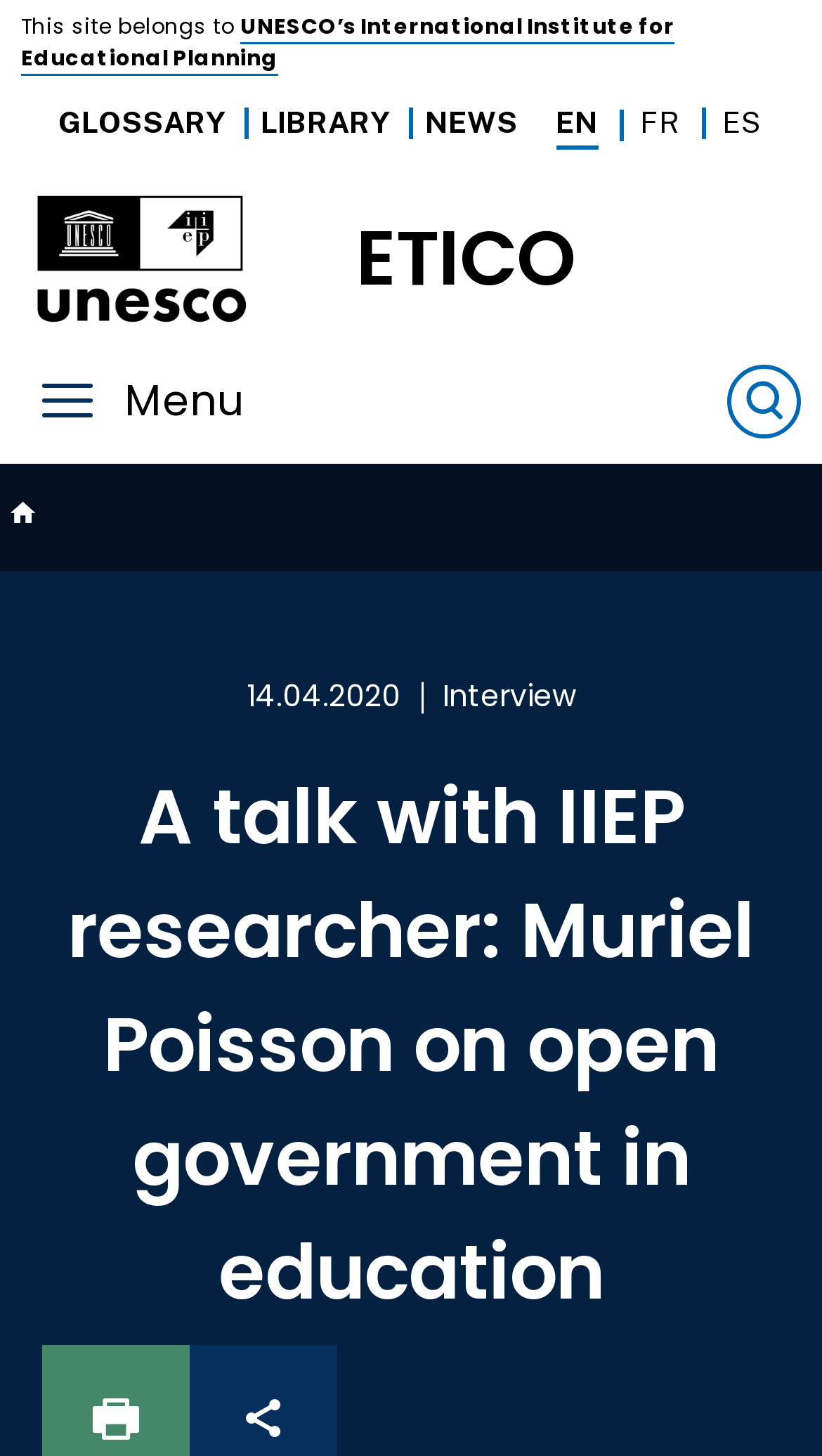Please identify the bounding box coordinates of the element on the webpage that should be clicked to follow this instruction: "go to HOME - ETICO". The bounding box coordinates should be given as four float numbers between 0 and 1, formatted as [left, top, right, bottom].

[0.382, 0.138, 0.7, 0.216]